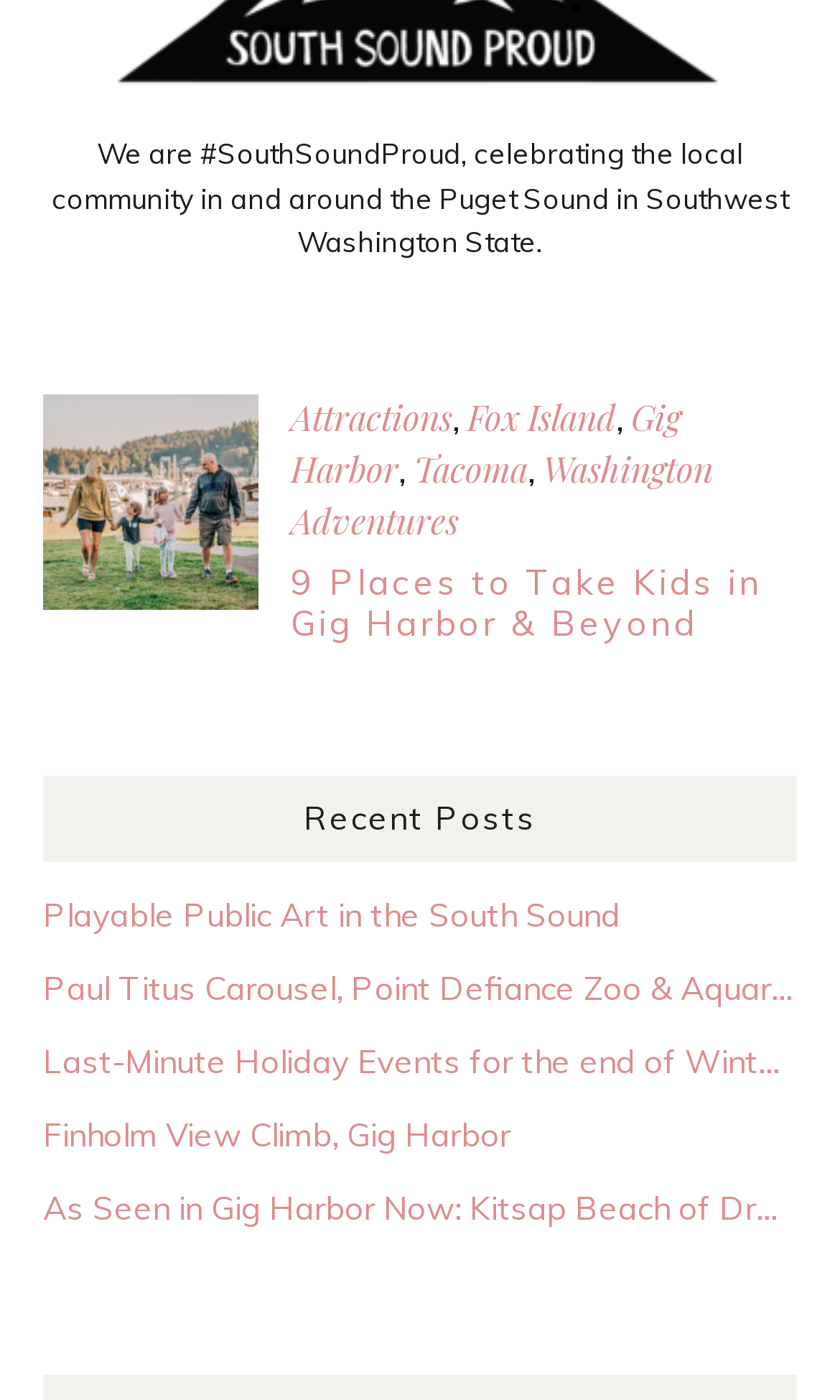Respond with a single word or short phrase to the following question: 
How many recent posts are listed?

5